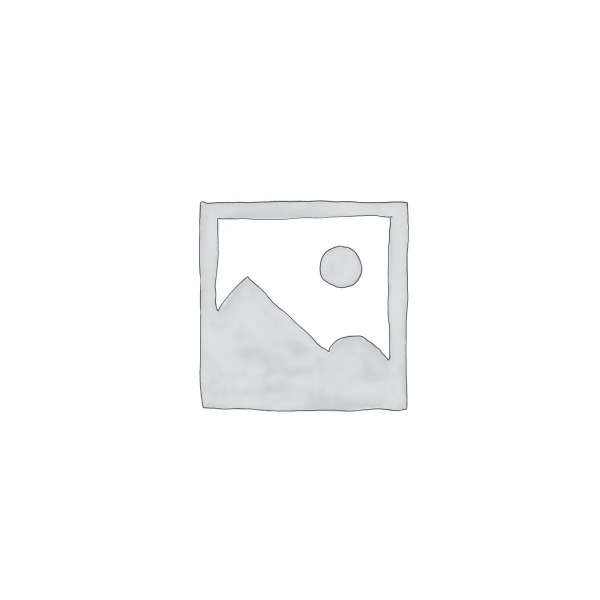Explain the image in a detailed and descriptive way.

This image represents a placeholder or a loading element indicating that the product image is currently unavailable. It is visually characterized by a simplistic design featuring an outline of a mountainous landscape with a sun or circular object, set within a square frame. This imagery is commonly used on e-commerce websites to signify that the actual product image is still to be uploaded or is temporarily missing. The context associates it with a product titled "LLAVE DE DADO LARGA, 1/2 17MM DE IMPACTO (INDUSTRIAL)" offered by Epicabol SRL, underlining the importance of product imagery in online shopping experiences.